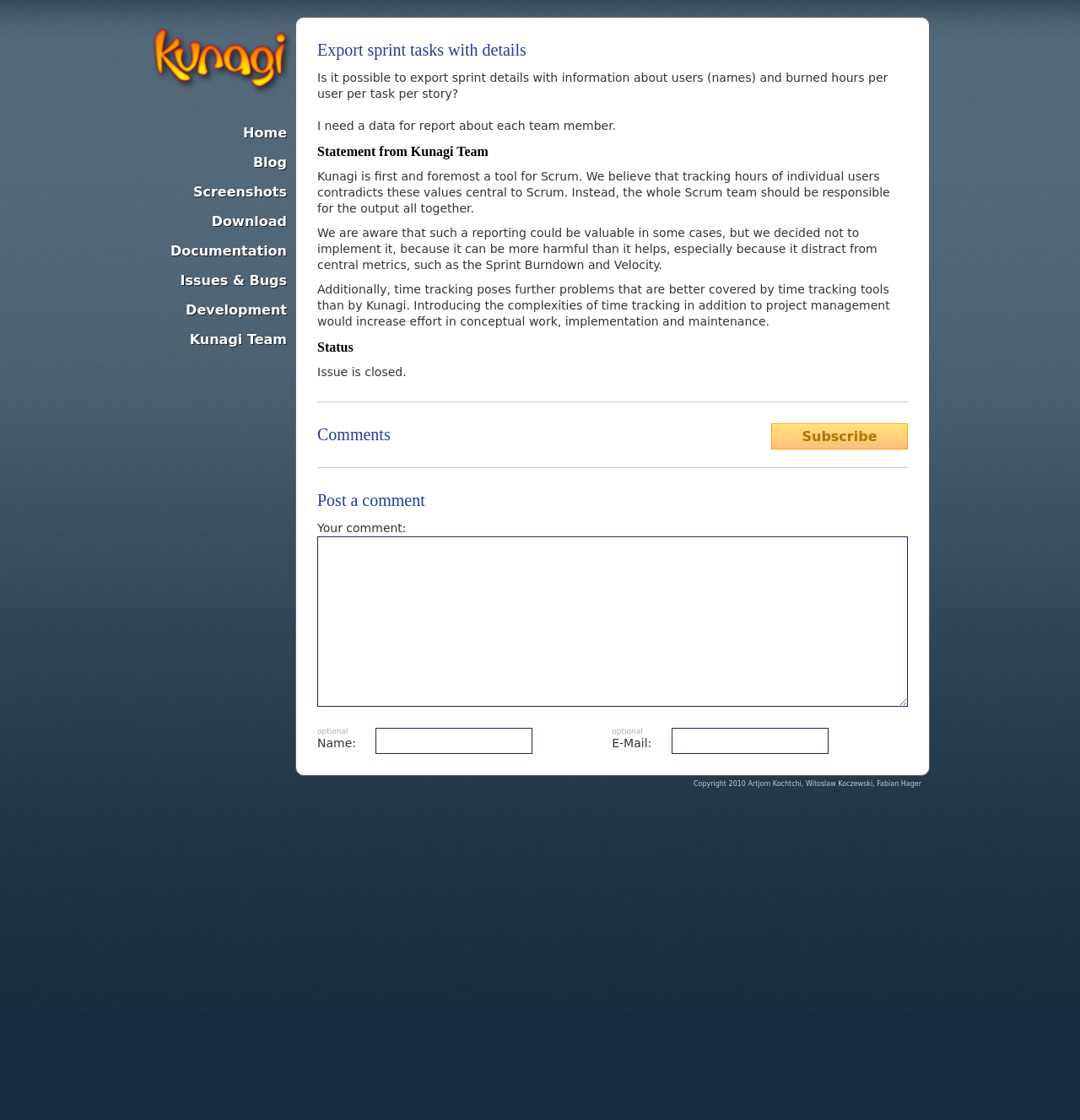Extract the bounding box for the UI element that matches this description: "Issues & Bugs".

[0.139, 0.237, 0.273, 0.264]